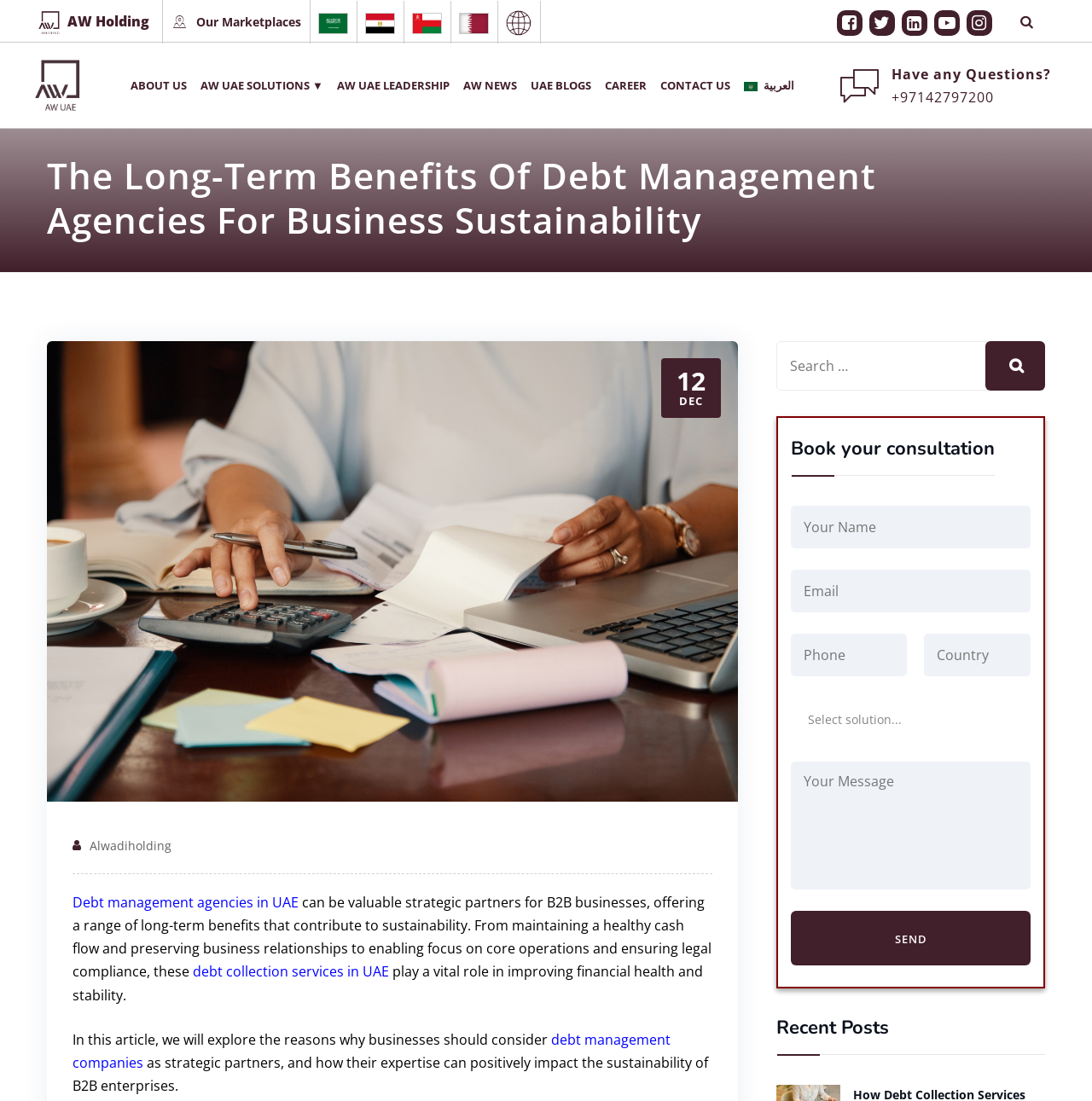What is the theme of the recent posts section?
Using the details shown in the screenshot, provide a comprehensive answer to the question.

The recent posts section is located at the bottom of the webpage and is likely to contain posts related to debt management, given the overall theme of the webpage.